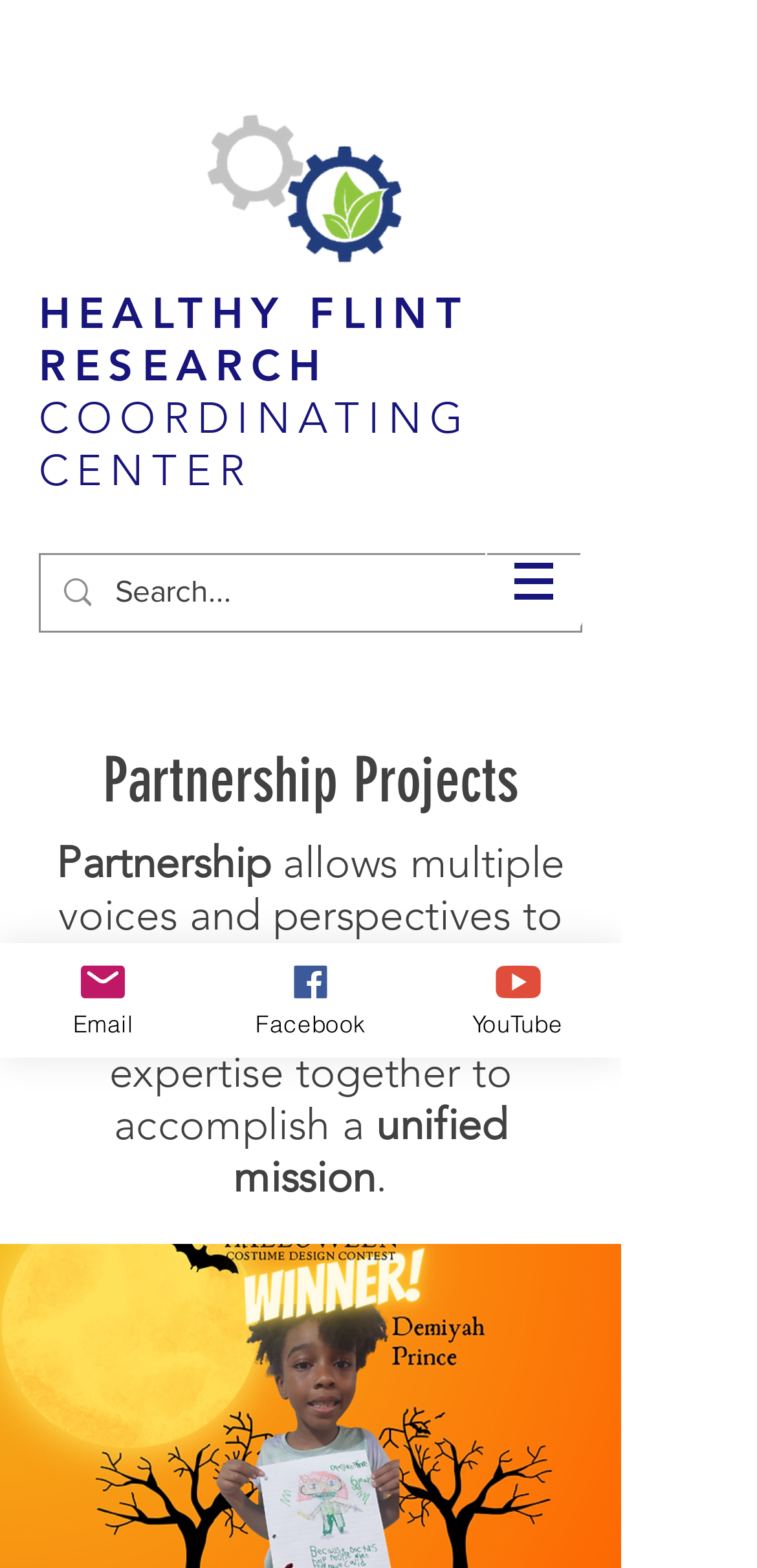Create a detailed narrative of the webpage’s visual and textual elements.

The webpage appears to be the homepage of the Healthy Flint Research Coordinating Center, with a focus on partnership projects. At the top left, there is a logo of the center, which is an image of the text "cropped-HFRCC_logo-5-removebg-preview.png". Next to the logo, there is a heading that reads "HEALTHY FLINT RESEARCH COORDINATING CENTER".

Below the heading, there is a navigation menu labeled "Site" with a button that has a popup menu. The navigation menu is positioned at the top center of the page. To the right of the navigation menu, there is a search bar with a magnifying glass icon and a placeholder text "Search...".

The main content of the page is divided into two sections. The first section has a heading "Partnership Projects" and a paragraph of text that describes the importance of partnership projects in bringing together multiple voices and perspectives to accomplish a unified mission. The text is positioned at the top center of the page, below the navigation menu and search bar.

At the bottom left of the page, there are three links to the center's social media profiles: Email, Facebook, and YouTube. Each link has an accompanying image, with the Email link having an envelope icon, the Facebook link having a Facebook logo, and the YouTube link having a YouTube logo. These links are positioned at the bottom left corner of the page.

There are no other images on the page besides the logo, navigation menu button, search bar icon, and social media icons. Overall, the page has a simple and clean layout, with a focus on conveying information about the center's partnership projects.